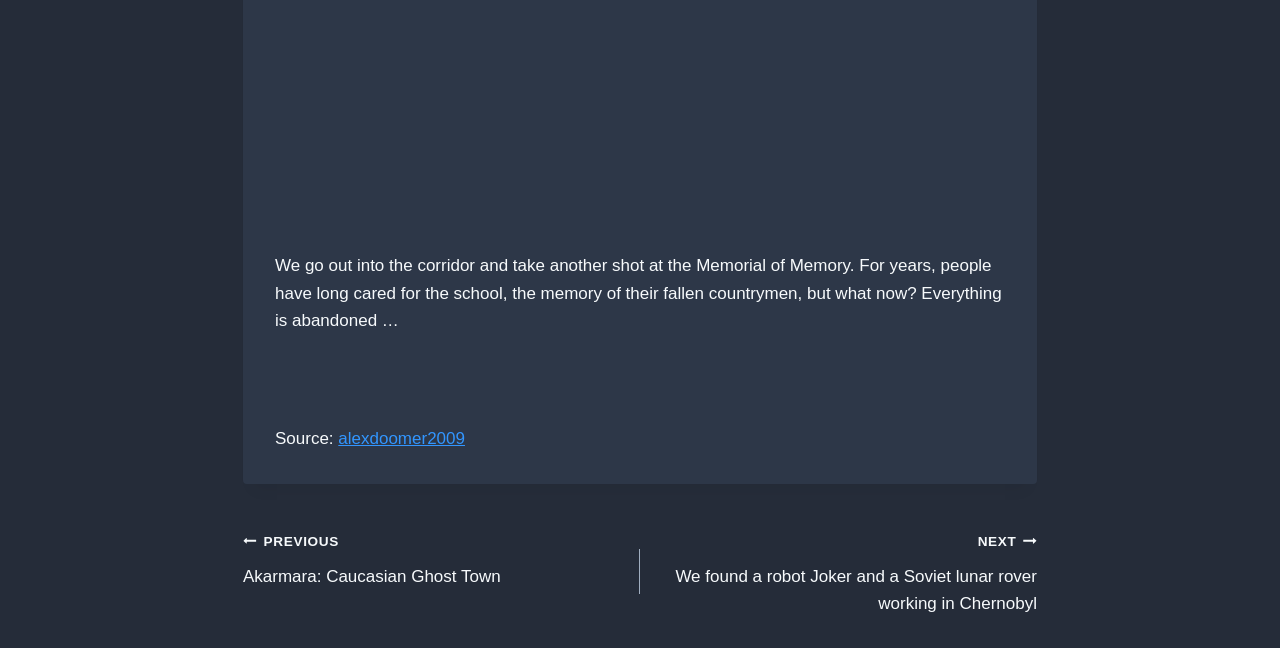What is the next post?
Please provide a comprehensive and detailed answer to the question.

The next post can be found in the link element with bounding box coordinates [0.5, 0.813, 0.81, 0.952], which contains the text 'NEXT We found a robot Joker and a Soviet lunar rover working in Chernobyl'.